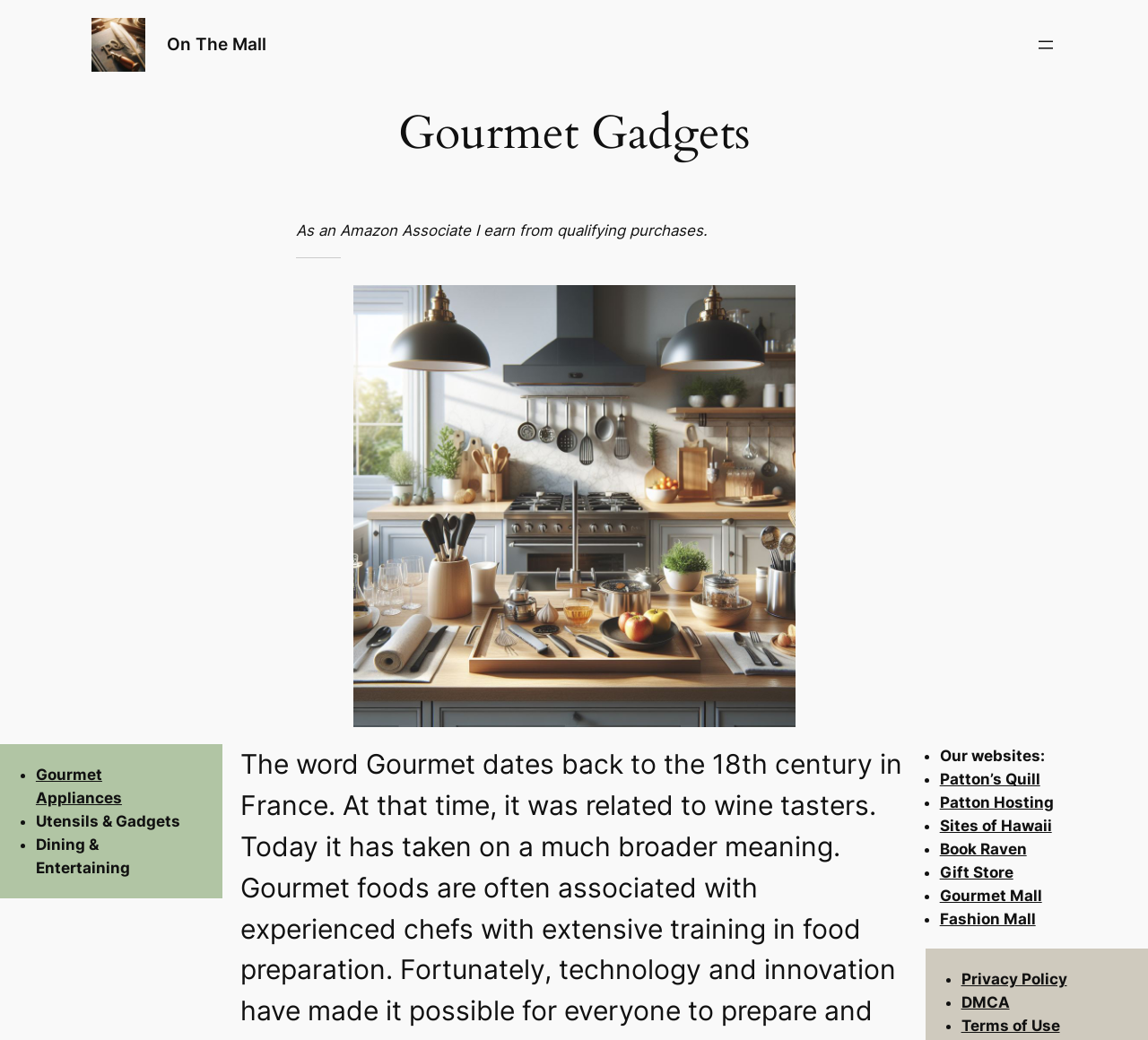Please pinpoint the bounding box coordinates for the region I should click to adhere to this instruction: "Open menu".

[0.901, 0.033, 0.92, 0.053]